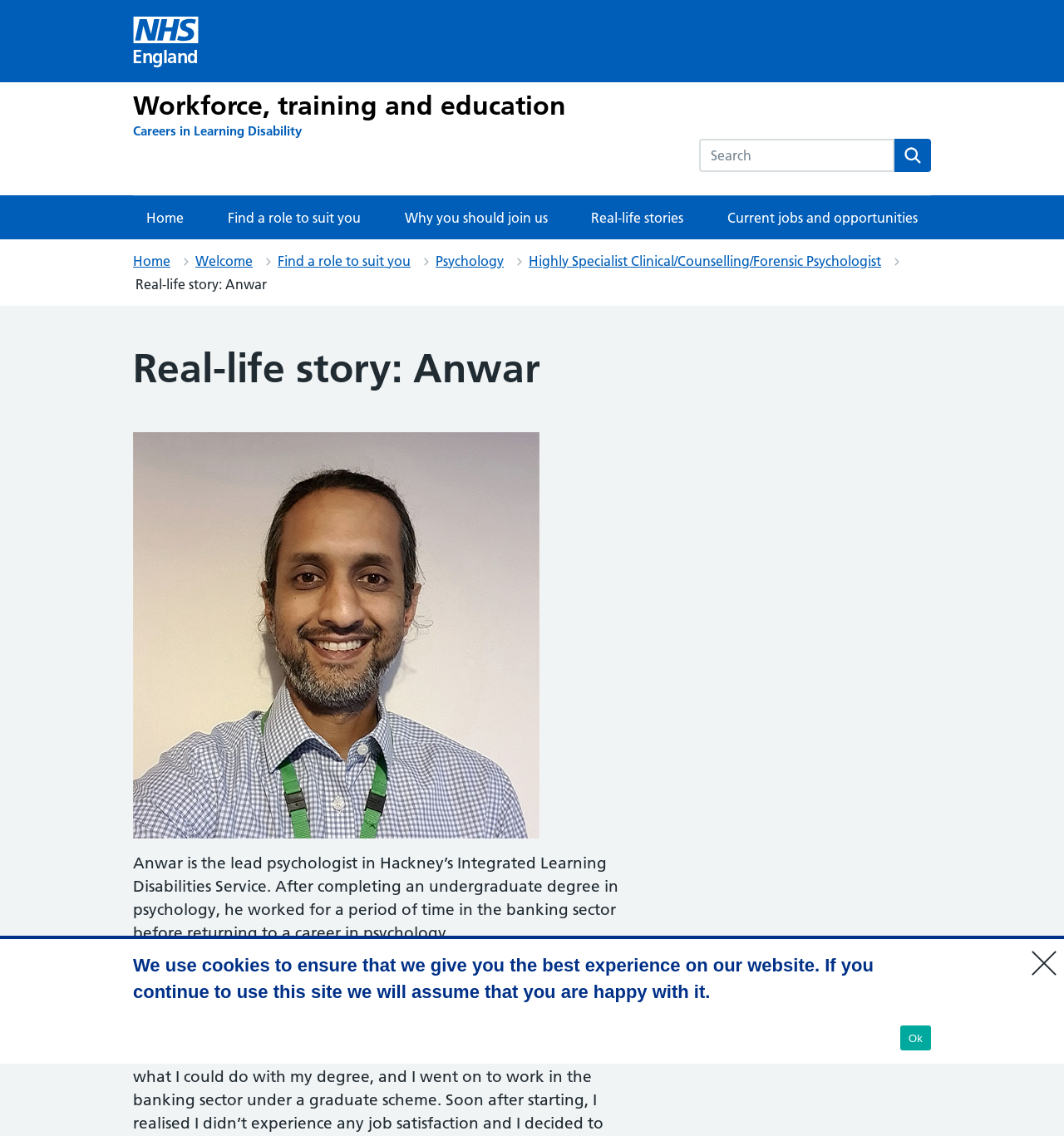Determine the bounding box for the UI element that matches this description: "Why you should join us".

[0.368, 0.173, 0.527, 0.211]